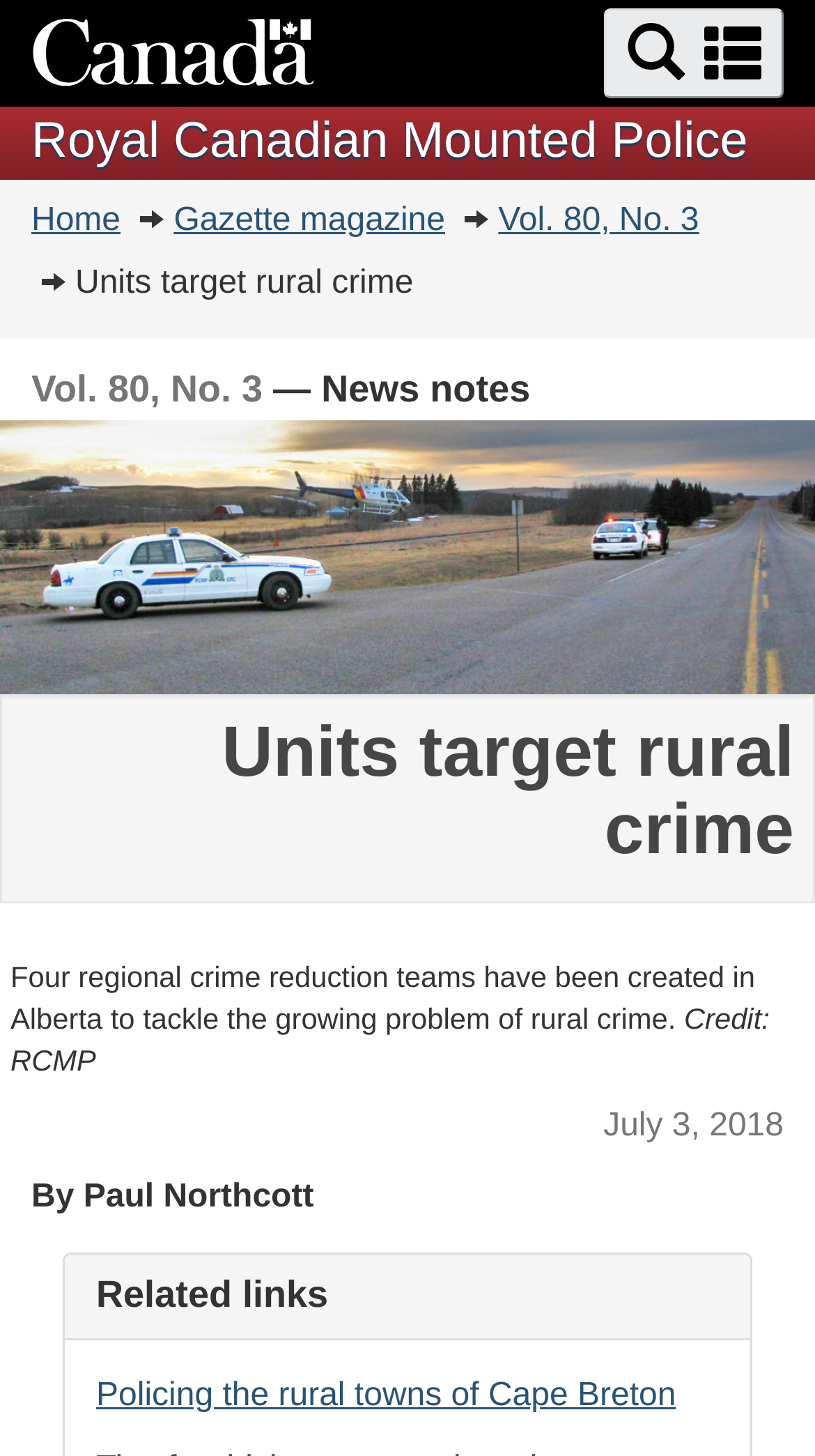What is the name of the author of the article?
Provide an in-depth and detailed explanation in response to the question.

The name of the author of the article is Paul Northcott, as indicated by the text 'By Paul Northcott' at the bottom of the webpage.